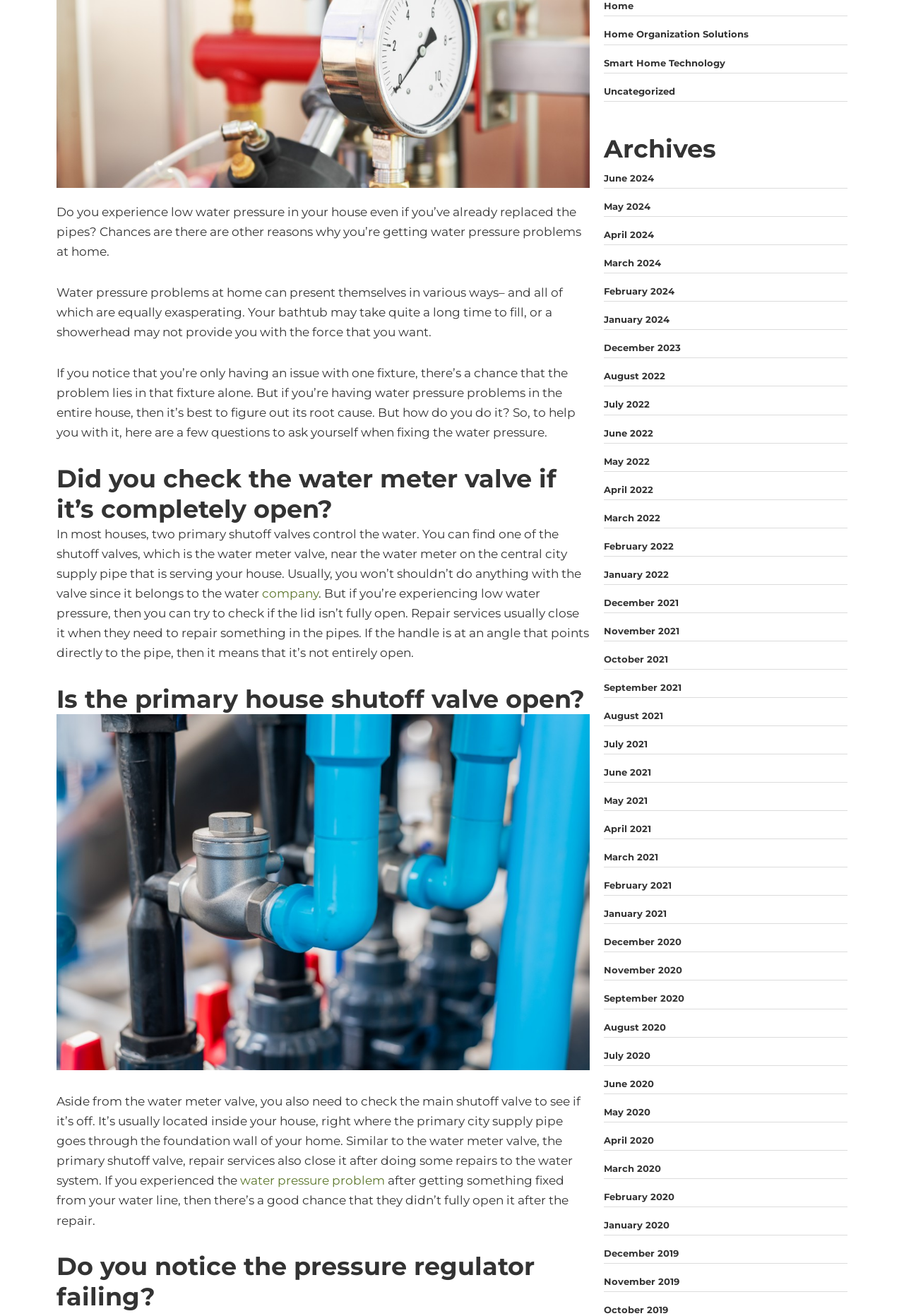From the screenshot, find the bounding box of the UI element matching this description: "Uncategorized". Supply the bounding box coordinates in the form [left, top, right, bottom], each a float between 0 and 1.

[0.668, 0.065, 0.747, 0.073]